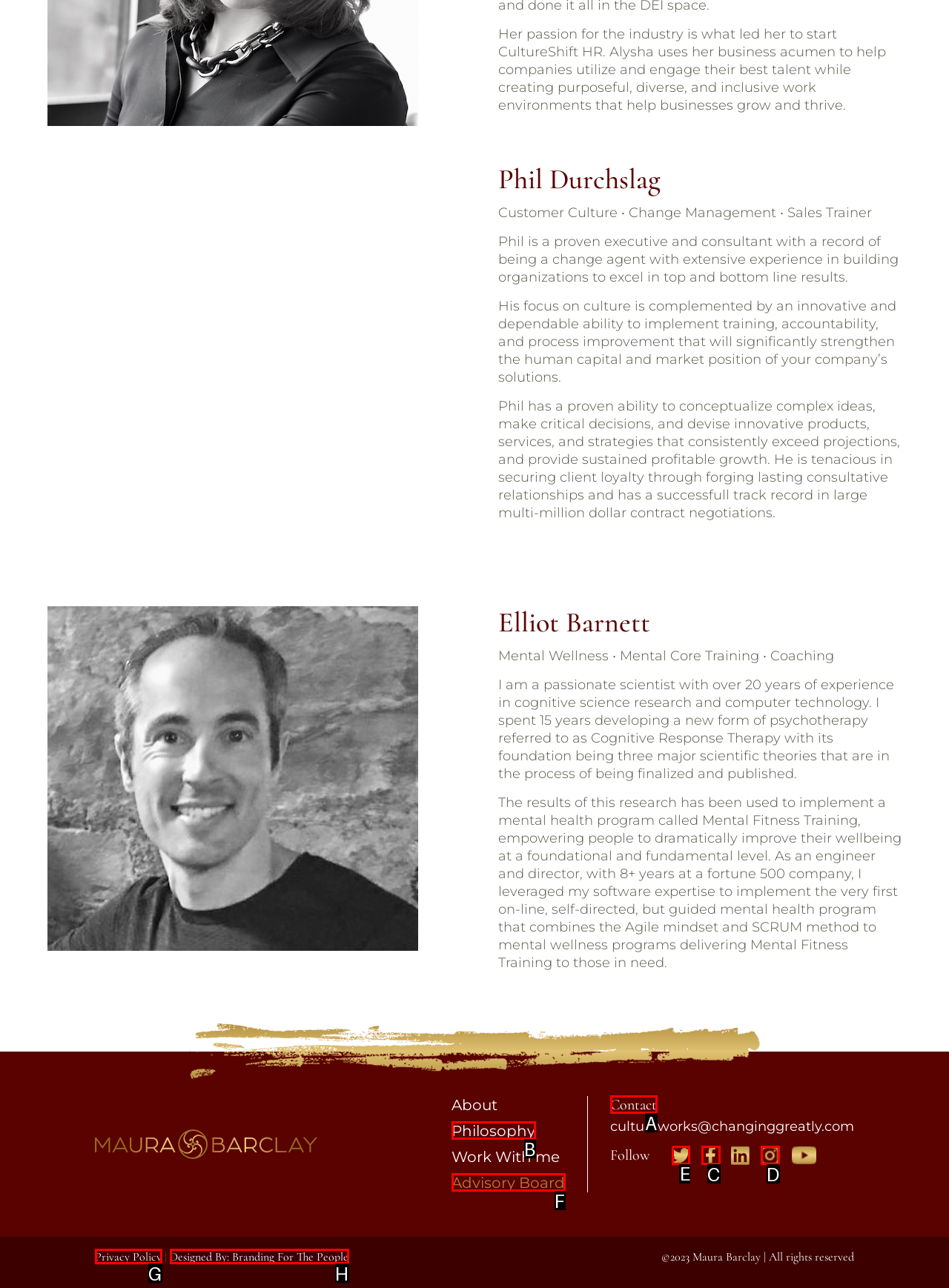Identify which HTML element should be clicked to fulfill this instruction: Click on 'Twitter' link Reply with the correct option's letter.

E